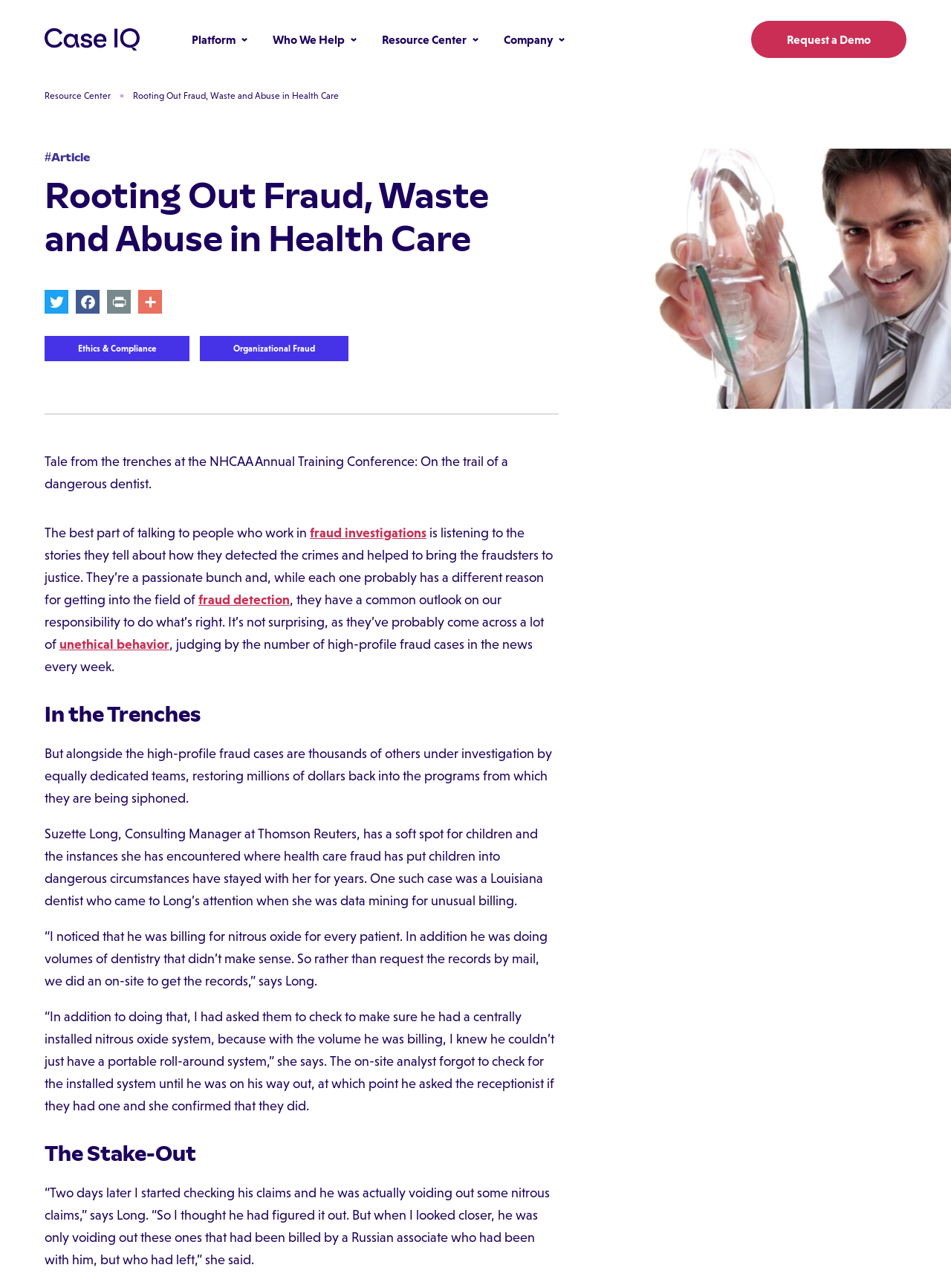Pinpoint the bounding box coordinates for the area that should be clicked to perform the following instruction: "Learn more about 'Case IQ Home'".

[0.047, 0.0, 0.147, 0.061]